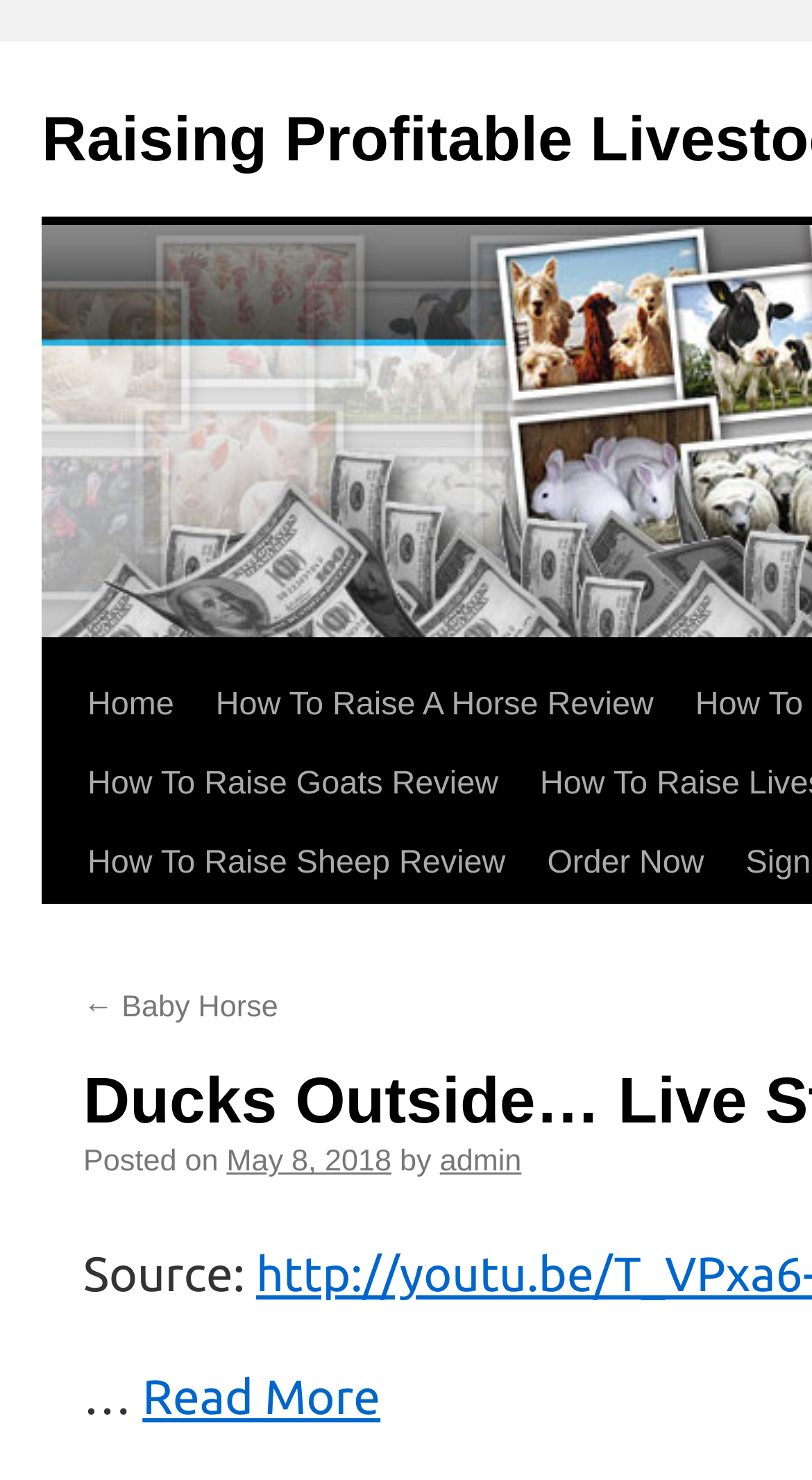Please identify the bounding box coordinates of the element I need to click to follow this instruction: "Click on 'Read More'".

[0.175, 0.926, 0.469, 0.963]